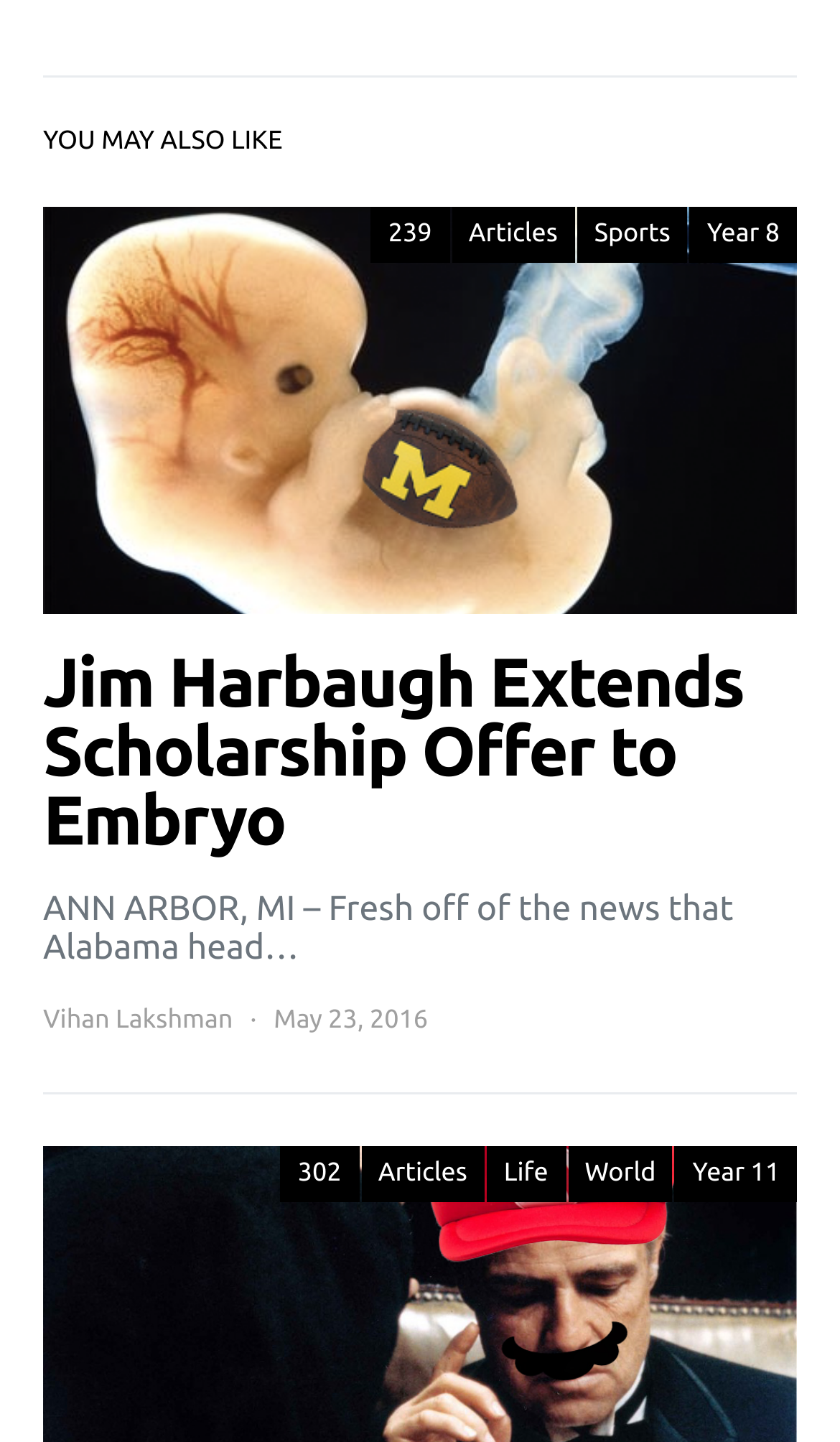From the webpage screenshot, predict the bounding box of the UI element that matches this description: "302".

[0.334, 0.795, 0.427, 0.834]